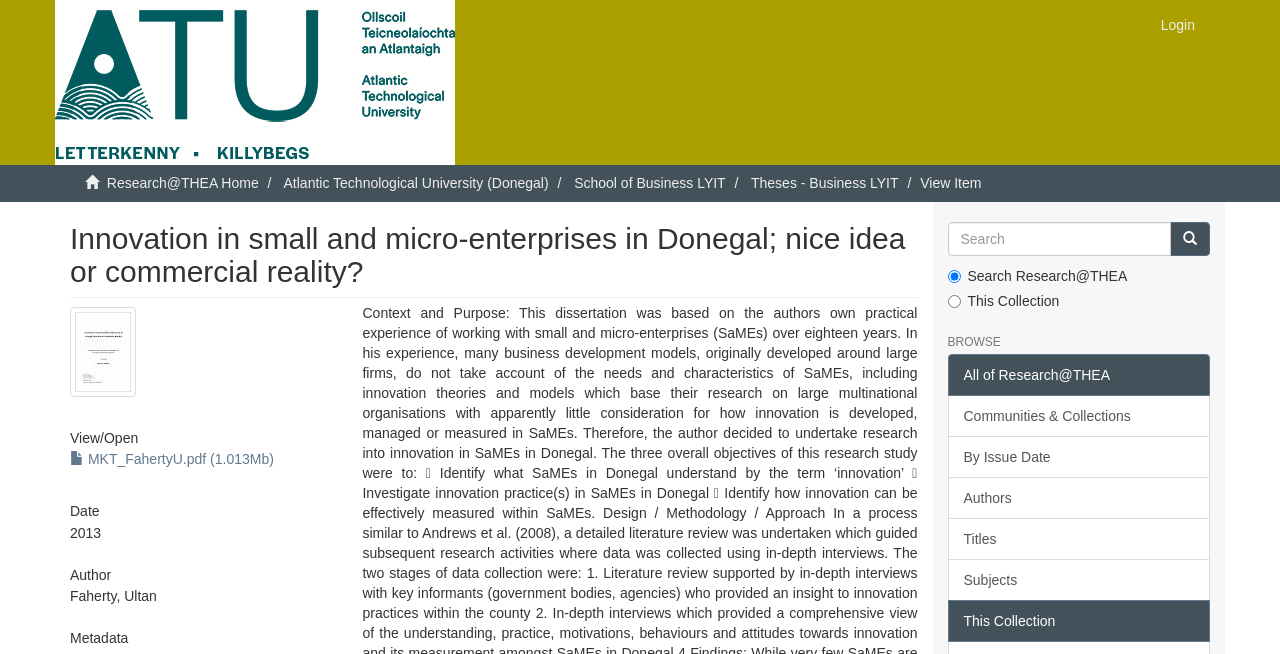Give an in-depth explanation of the webpage layout and content.

The webpage appears to be a research paper or thesis page, with a focus on innovation in small and micro-enterprises in Donegal. At the top left, there is a link to the homepage, followed by a series of links to related institutions, including Atlantic Technological University (Donegal) and School of Business LYIT. 

To the right of these links, there is a login link and a search bar with a "Go" button. Below the search bar, there are three radio buttons, allowing users to search within different scopes. 

The main content of the page is divided into two sections. On the left, there is a heading with the title of the research paper, accompanied by a thumbnail image. Below the title, there are links to view or open the paper, as well as information about the date and author of the paper. 

On the right, there is a section with several links to browse through different categories, including communities and collections, issue dates, authors, titles, and subjects. There is also a heading labeled "BROWSE" above these links. At the bottom of this section, there is a static text "This Collection".